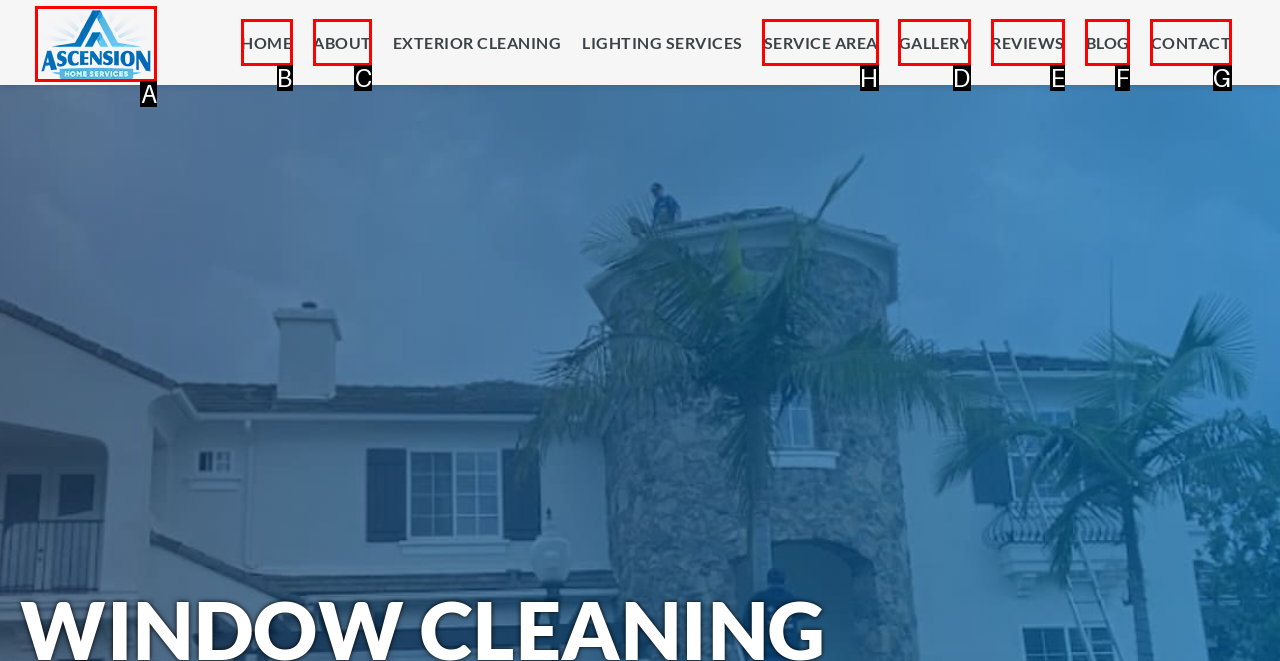Identify the appropriate lettered option to execute the following task: view service area
Respond with the letter of the selected choice.

H